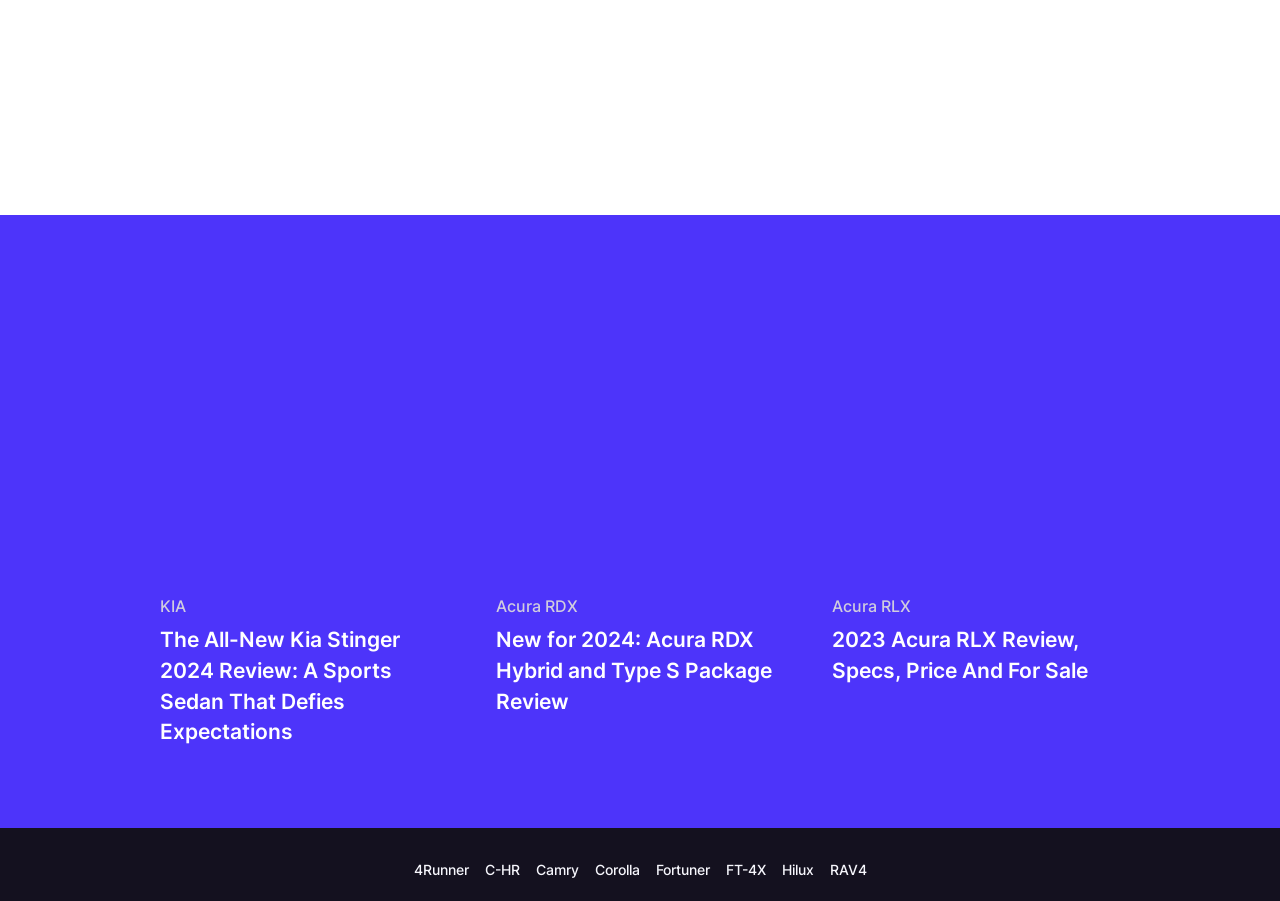Give a concise answer using one word or a phrase to the following question:
What is the position of the link to Acura RLX?

Third from the left